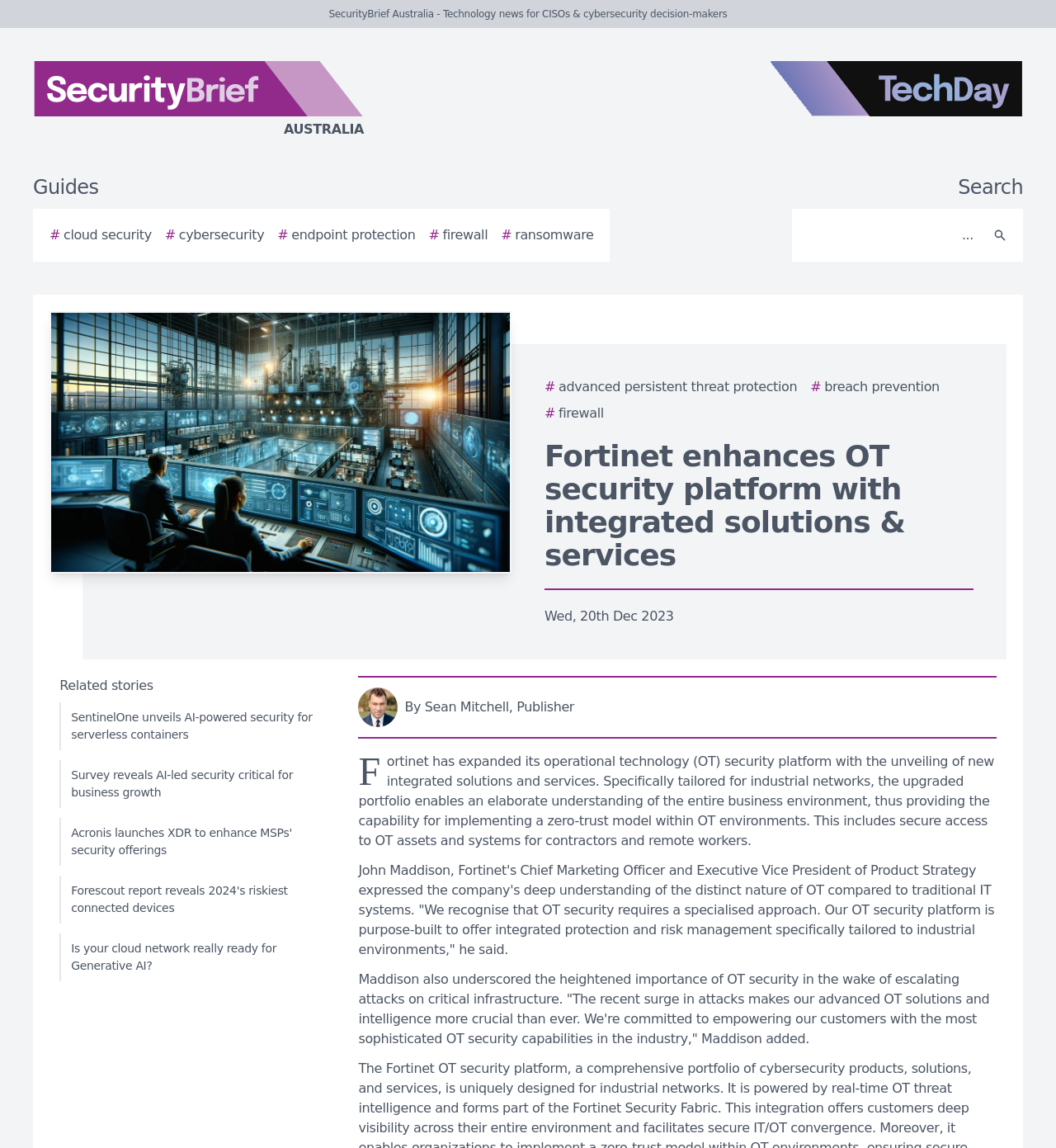What is the purpose of Fortinet's OT security platform?
Based on the image, answer the question with a single word or brief phrase.

To provide secure access to OT assets